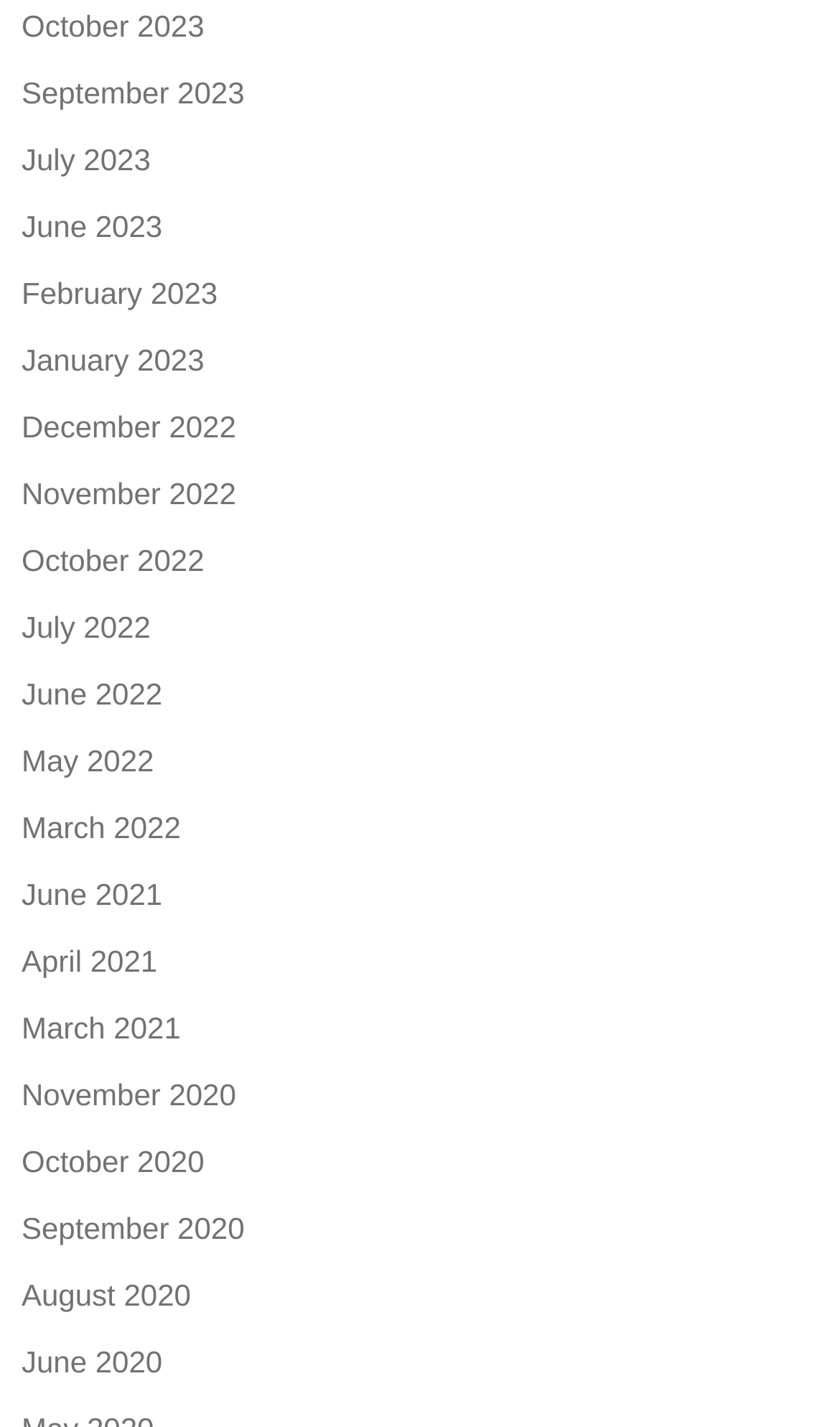Can you provide the bounding box coordinates for the element that should be clicked to implement the instruction: "access November 2020"?

[0.026, 0.755, 0.281, 0.779]